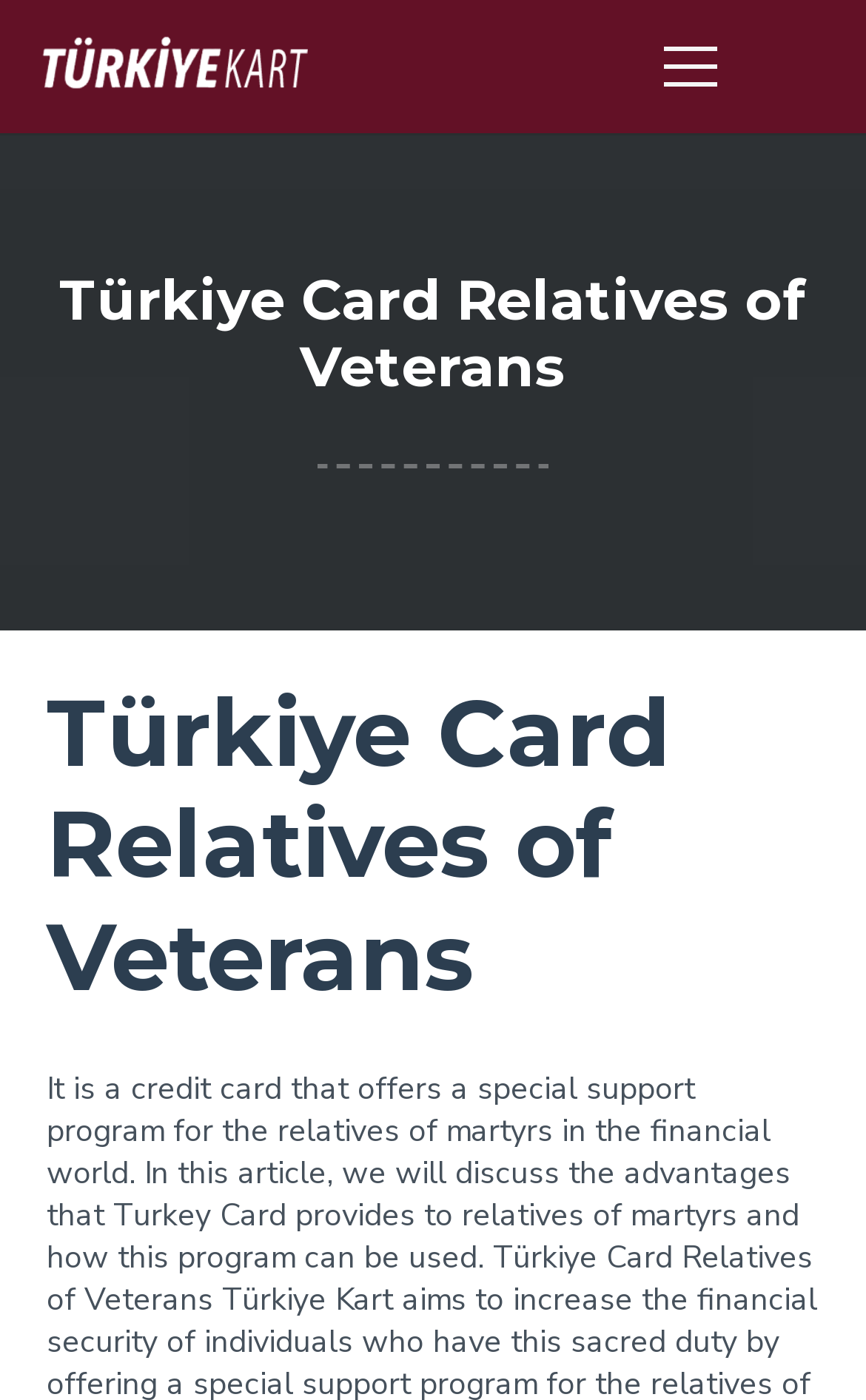Determine the primary headline of the webpage.

Türkiye Card Relatives of Veterans